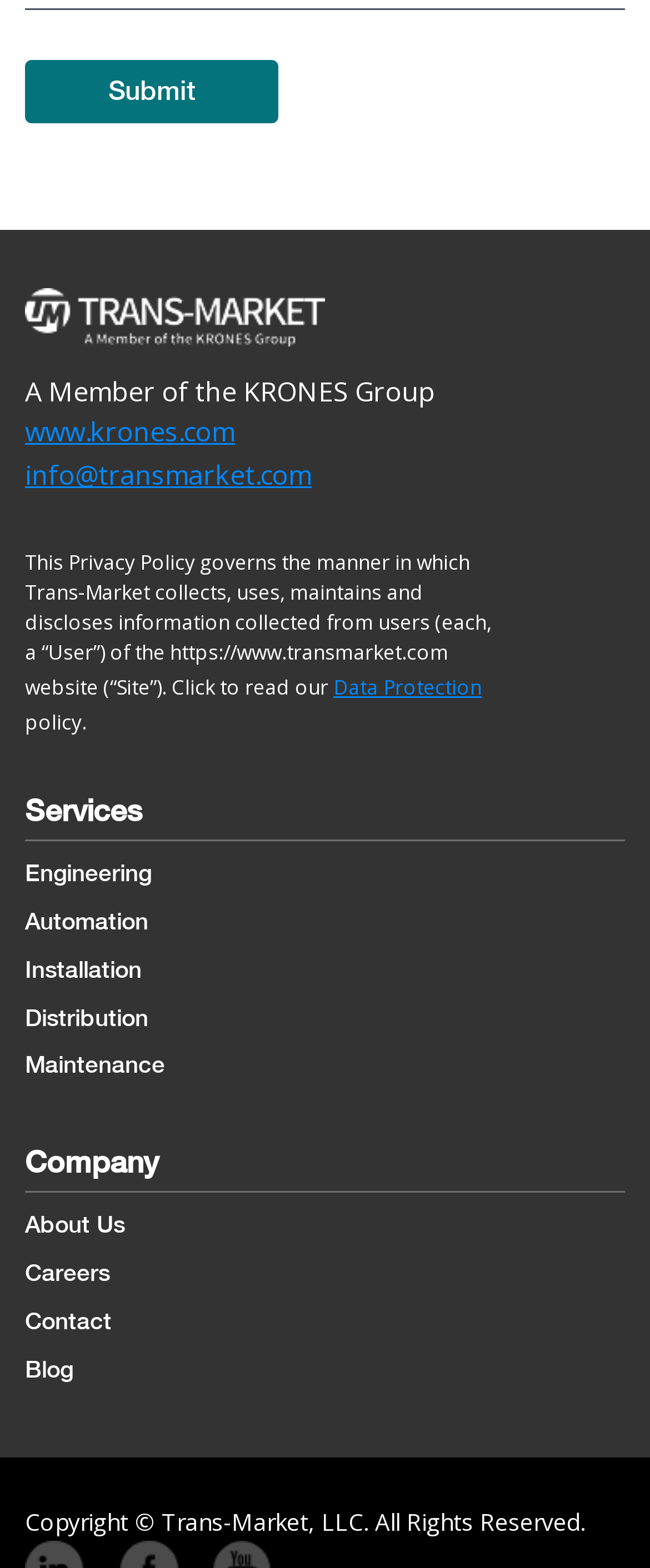Provide a brief response in the form of a single word or phrase:
How many links are there under the 'Services' heading?

5